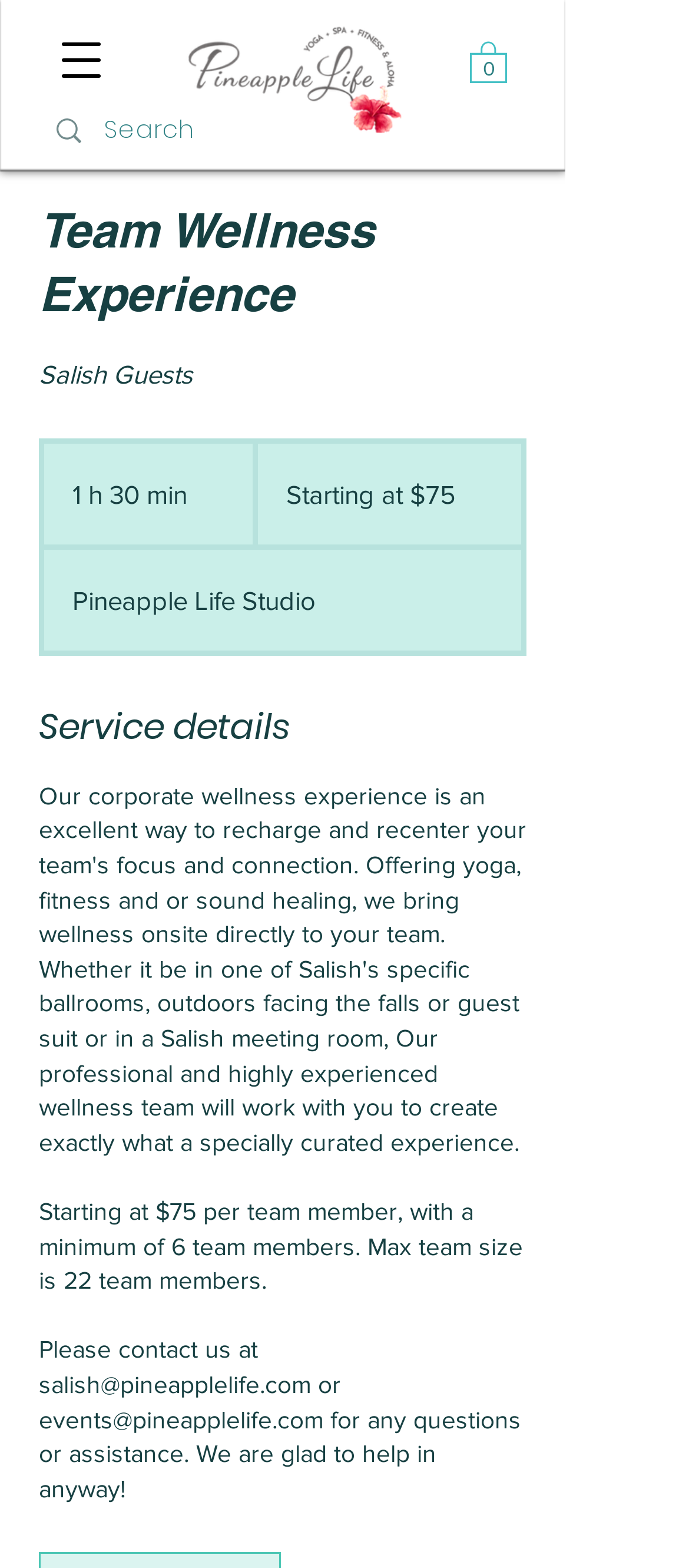Generate a thorough caption that explains the contents of the webpage.

Here is the detailed description of the webpage:

The webpage is about Salish Corporate Wellness Team Experience offered by Pineapple Life in Snoqualmie, WA. At the top left corner, there is a button to open the navigation menu. Next to it, on the top right corner, there is a link to a cart with 0 items, accompanied by an SVG icon. Below these elements, there is a search bar with a magnifying glass icon and a text input field, where users can type to search.

On the top center of the page, the Pineapple Life logo is displayed, featuring a pink Hibiscus, representing yoga, spa, fitness, and aloha. Below the logo, there is a heading that reads "Team Wellness Experience". 

To the left of the heading, there is a subheading "Salish Guests". Below this subheading, there are three columns of text. The first column reads "1 30 min", the second column reads "Starting at $75", and the third column reads "Pineapple Life Studio". 

Further down the page, there is another heading that reads "Service details". The overall layout of the page is organized, with clear headings and concise text, making it easy to navigate and understand the content.